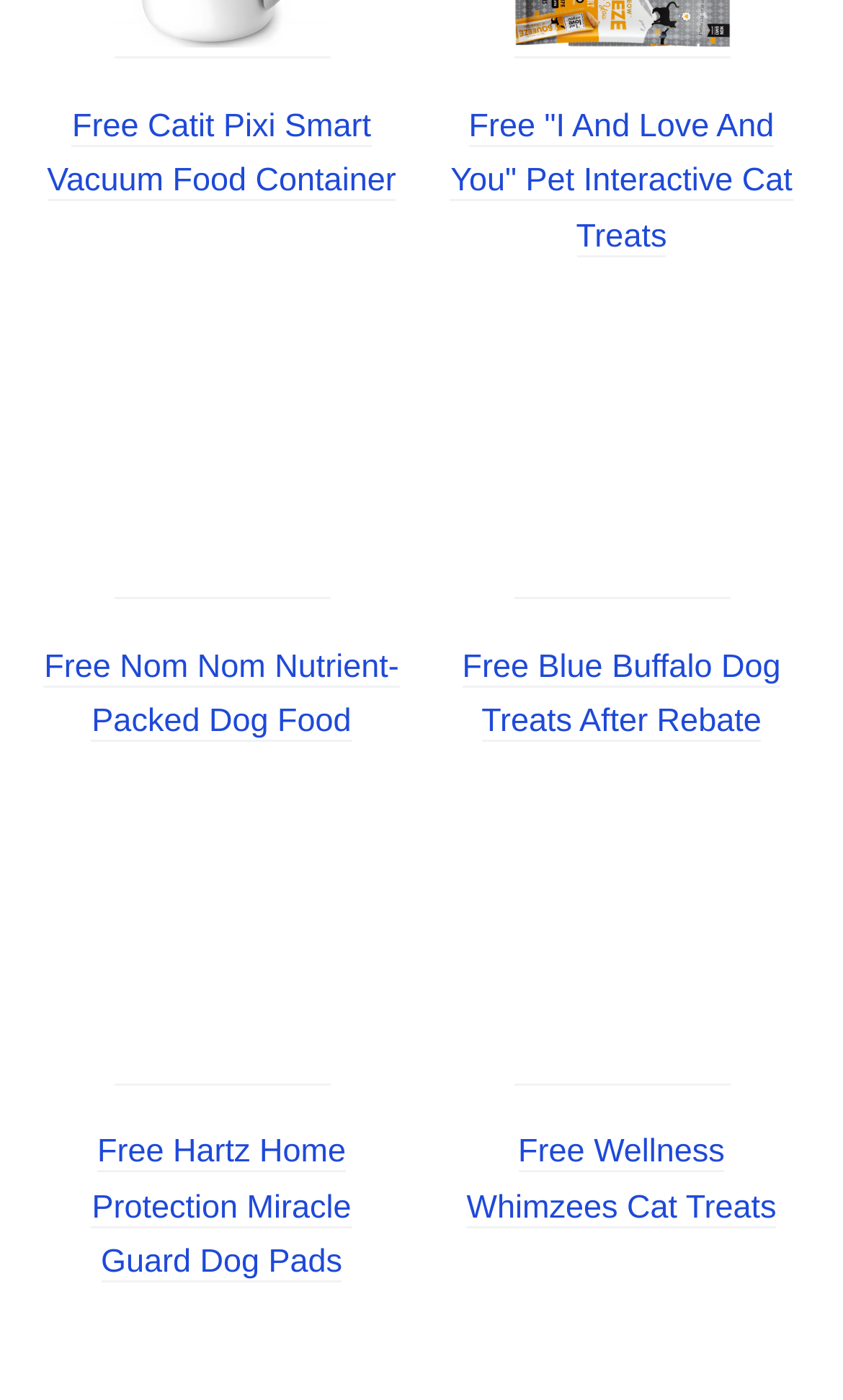Locate the bounding box coordinates of the region to be clicked to comply with the following instruction: "View details of Nom Nom Nutrient-Packed Dog Food". The coordinates must be four float numbers between 0 and 1, in the form [left, top, right, bottom].

[0.135, 0.4, 0.391, 0.428]